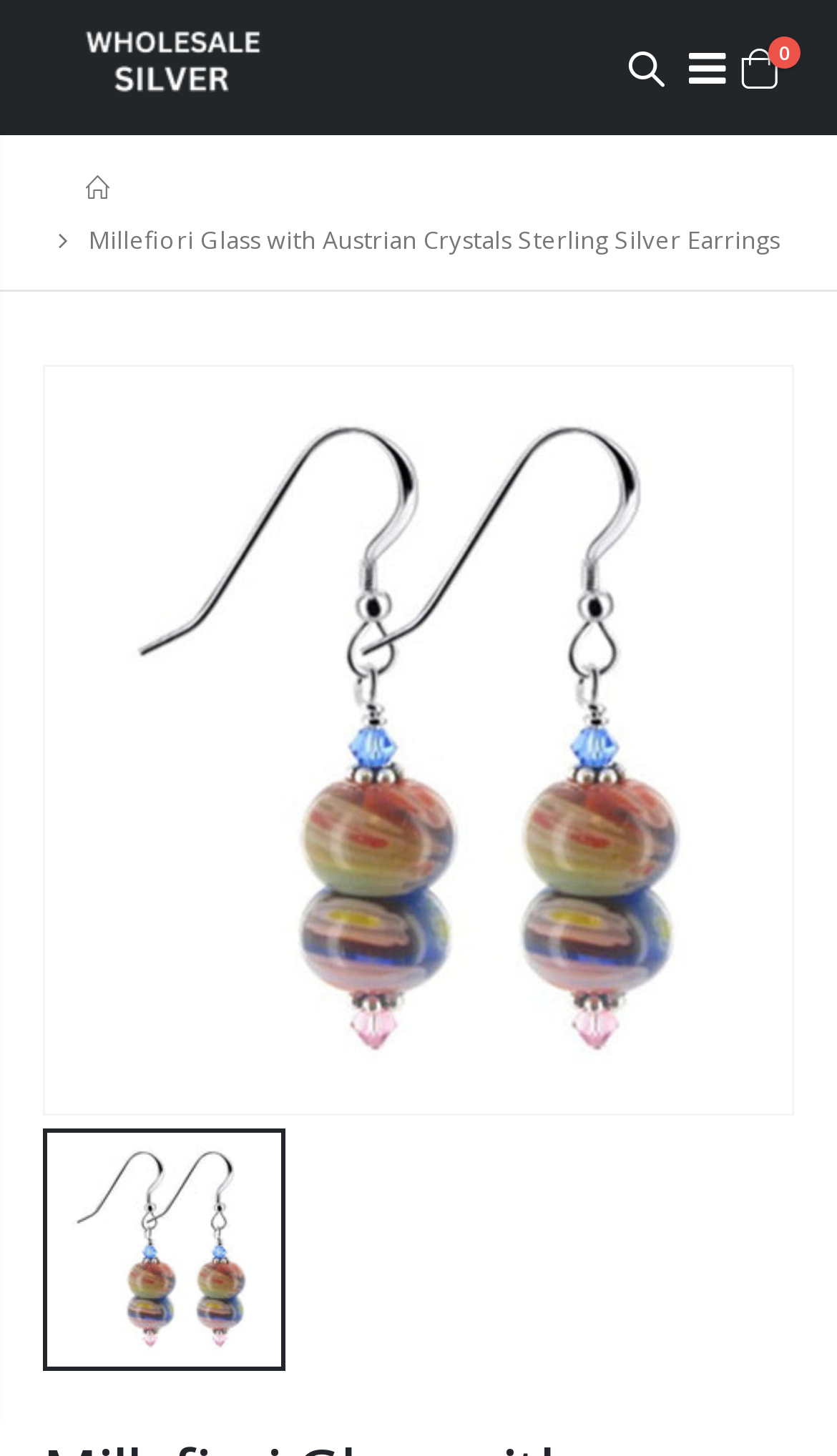Show the bounding box coordinates for the HTML element as described: "0item(s) $0.00".

[0.867, 0.024, 0.949, 0.069]